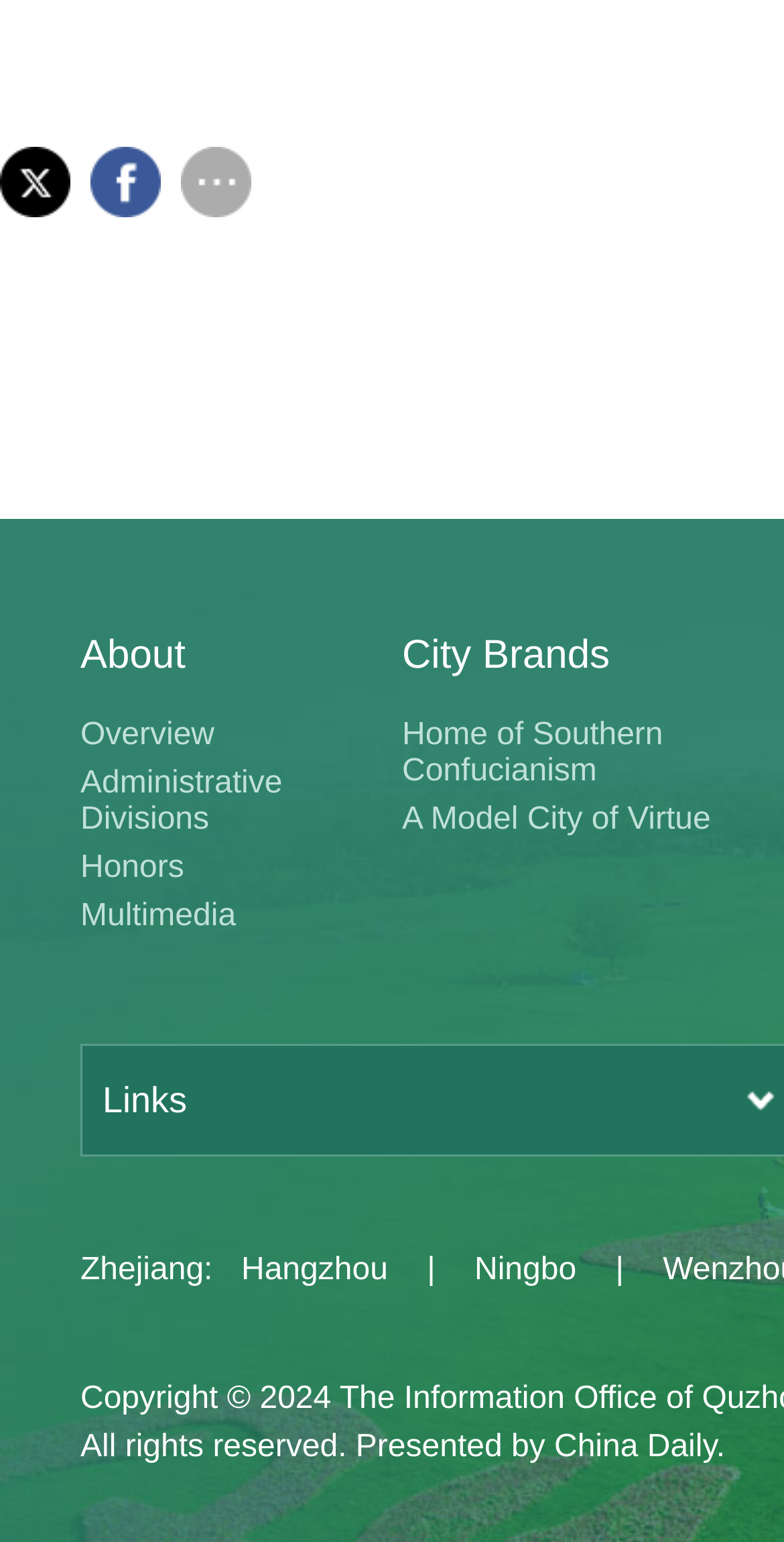What is the first link in the description list?
Answer the question based on the image using a single word or a brief phrase.

About